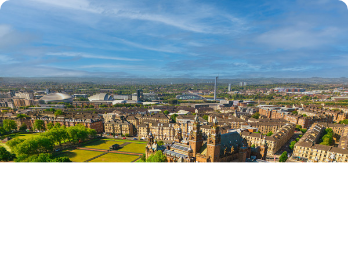Provide a one-word or short-phrase answer to the question:
What is the name of the landmark visible in the image?

Kelvingrove Art Gallery and Museum